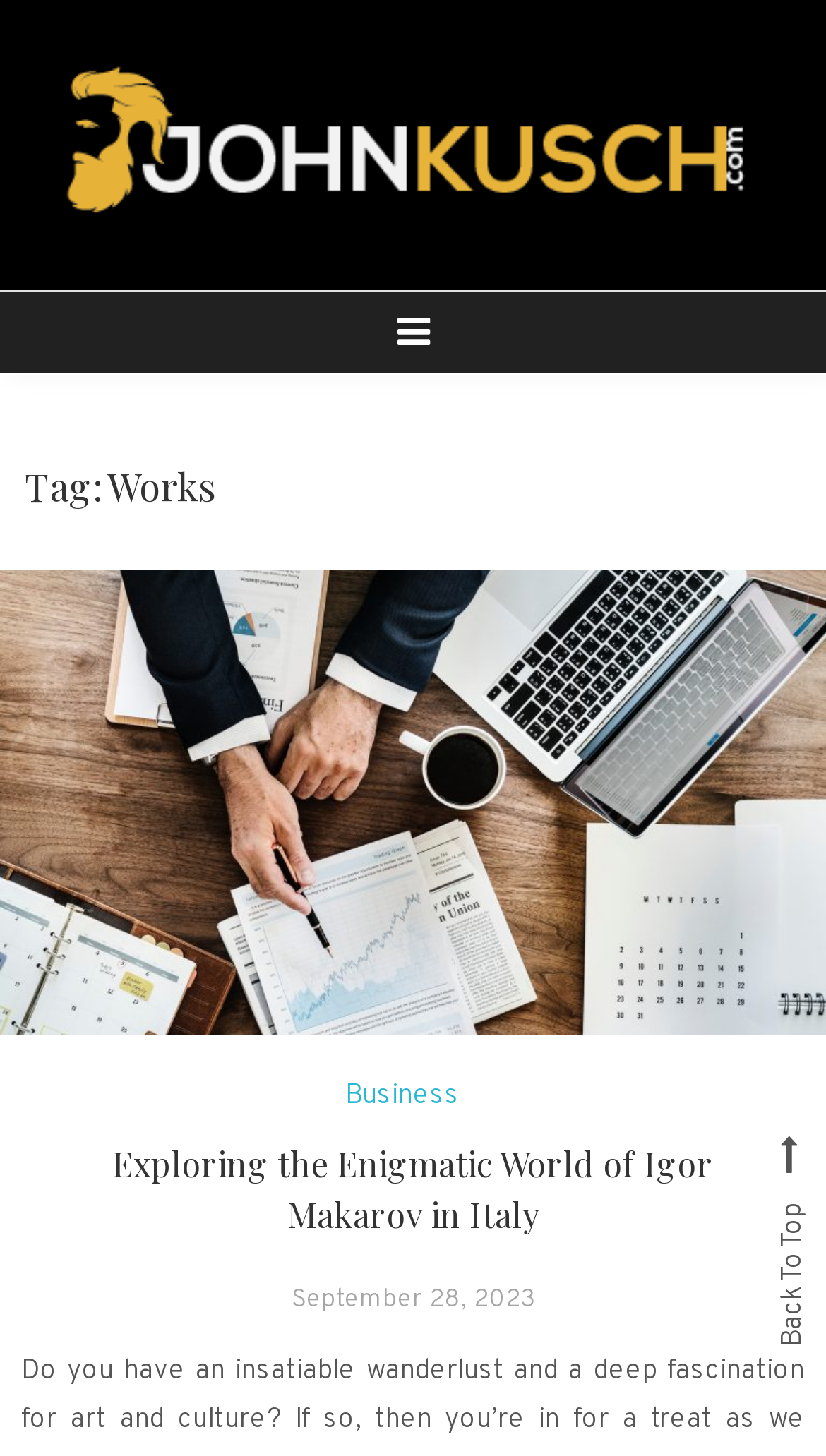Determine the bounding box coordinates for the HTML element described here: "parent_node: Johnkusch".

[0.026, 0.086, 0.974, 0.114]